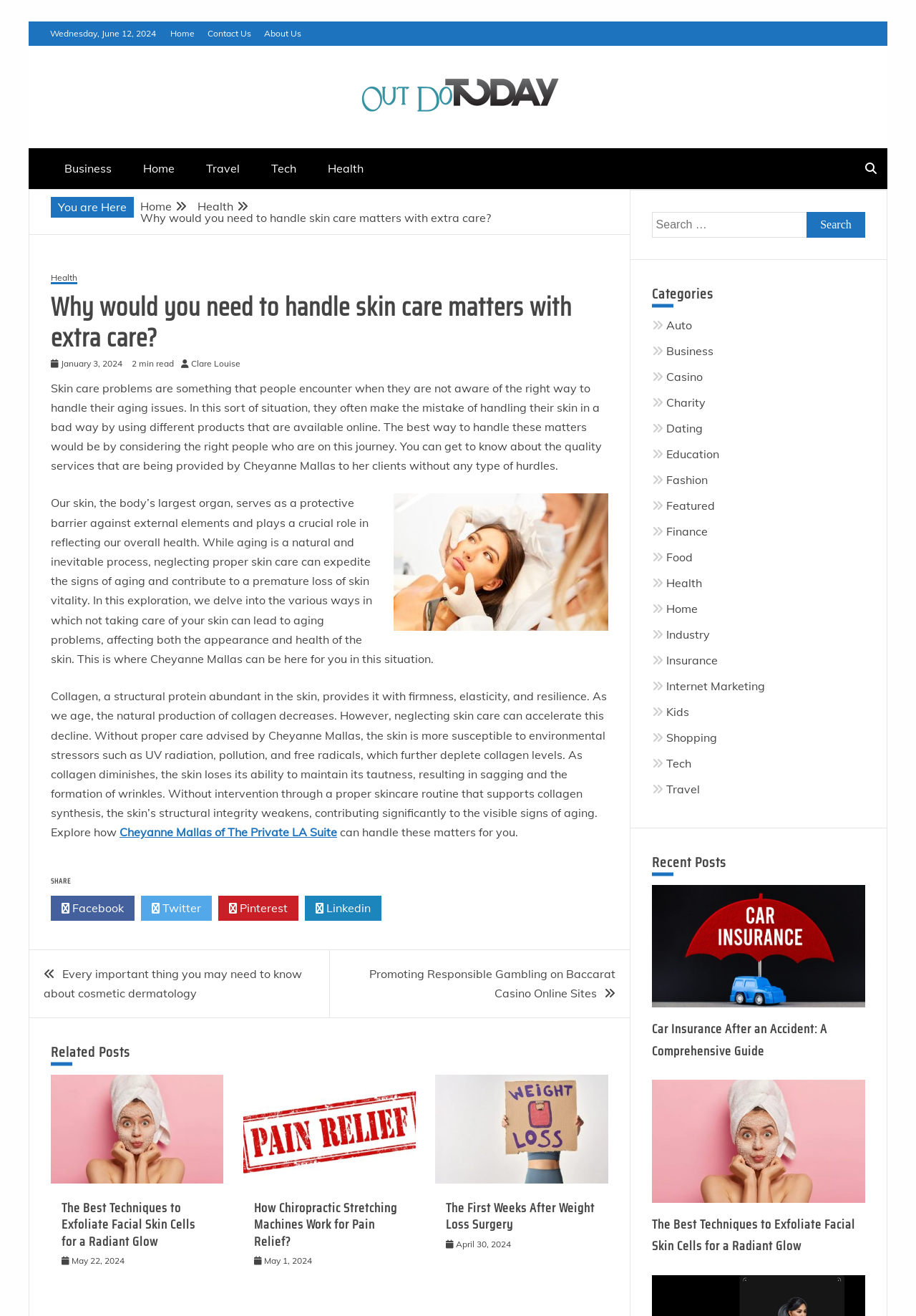How many social media platforms are available for sharing the current post?
Use the image to give a comprehensive and detailed response to the question.

I found the number of social media platforms available for sharing the current post by looking at the section below the post, where it lists several social media icons, including Facebook, Twitter, Pinterest, and Linkedin, and I counted them.